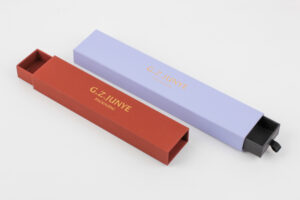Construct a detailed narrative about the image.

The image showcases a pair of elegant custom jewelry packaging boxes, designed with a modern aesthetic. The box on the left features a striking red exterior with a smooth finish, while the right box is a soft lavender color, both showcasing the brand name "G-ZUNY" elegantly printed in gold metallic lettering. The sleek, rectangular design of these boxes not only enhances the visual appeal but also provides a functional solution for storing and presenting jewelry items. This packaging represents the evolution of jewelry presentation, emphasizing both style and sophistication, perfectly suited for modern consumers who appreciate quality and design in their unboxing experience.